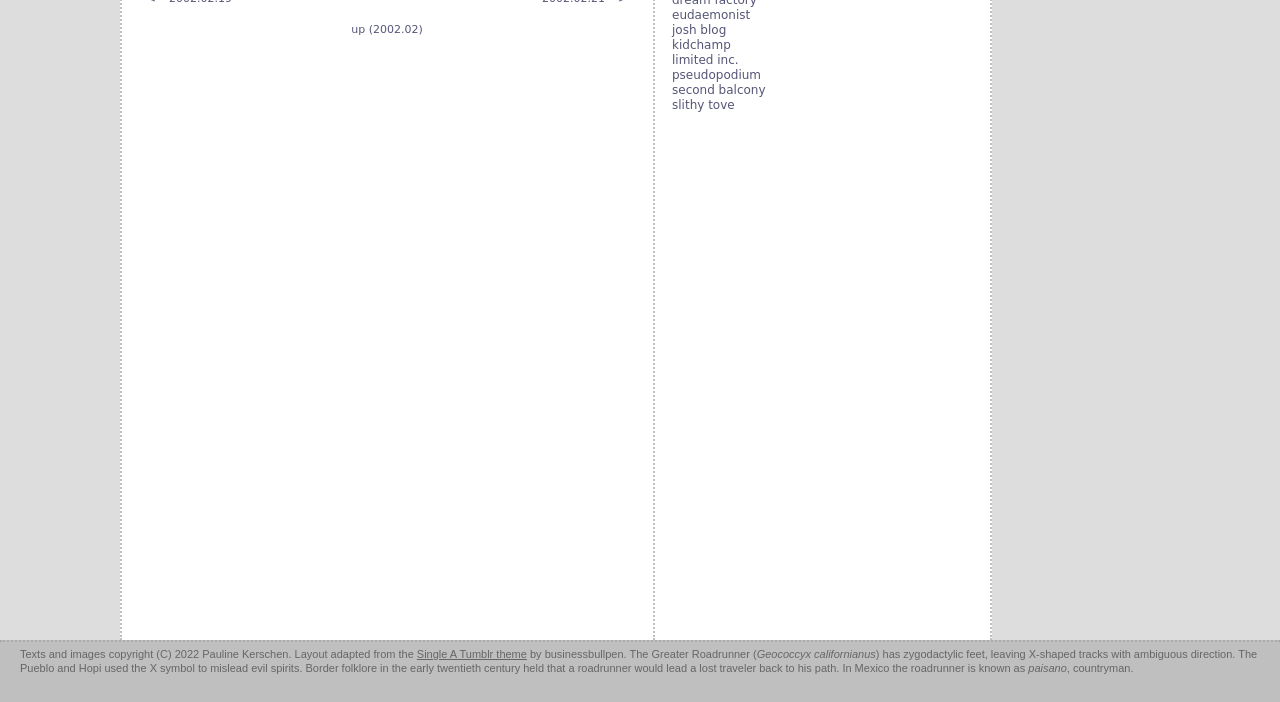Ascertain the bounding box coordinates for the UI element detailed here: "kidchamp". The coordinates should be provided as [left, top, right, bottom] with each value being a float between 0 and 1.

[0.525, 0.054, 0.571, 0.074]